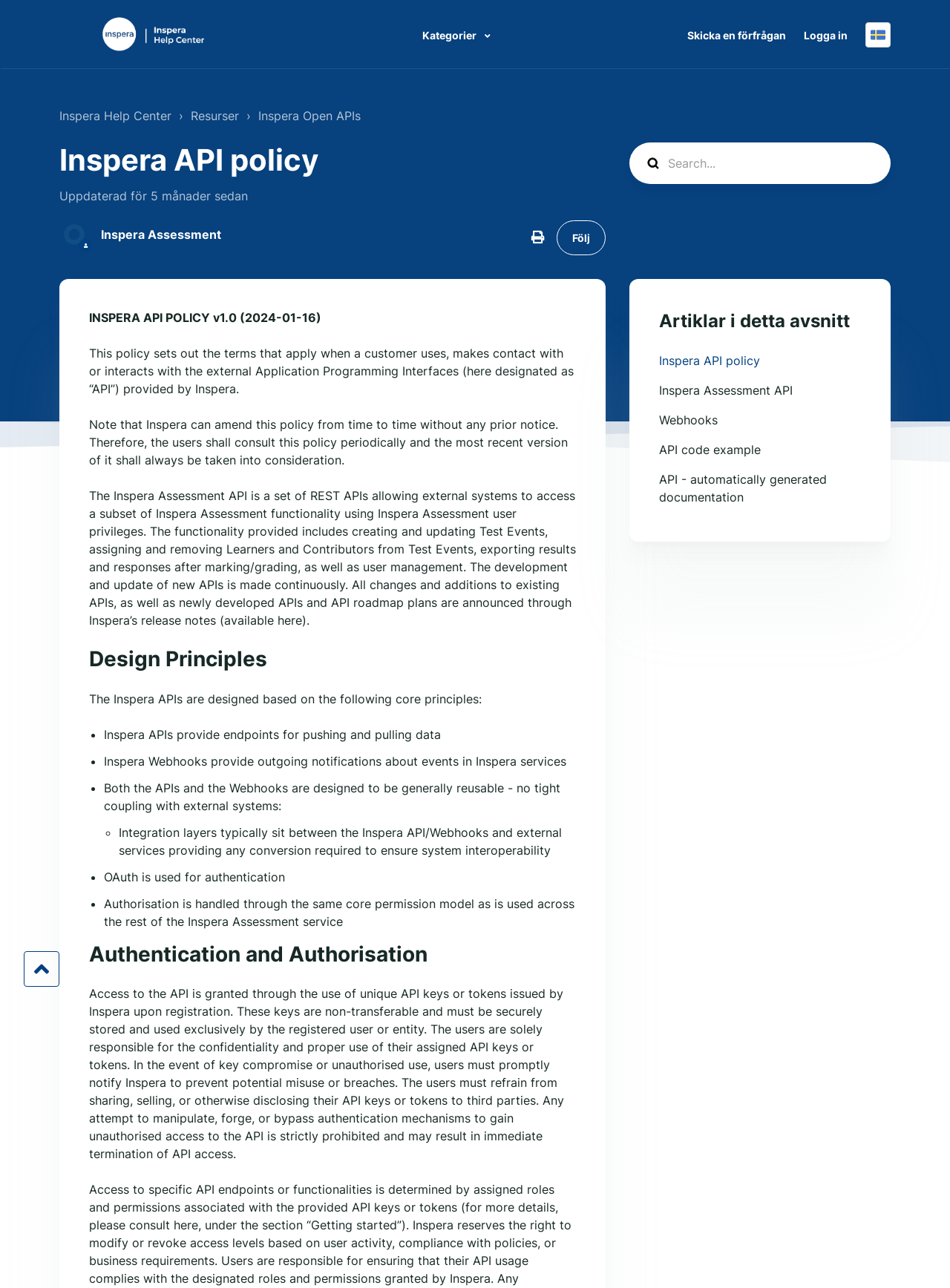How are API keys or tokens issued?
Can you provide an in-depth and detailed response to the question?

API keys or tokens are issued by Inspera upon registration, as mentioned in the text 'Access to the API is granted through the use of unique API keys or tokens issued by Inspera upon registration.'